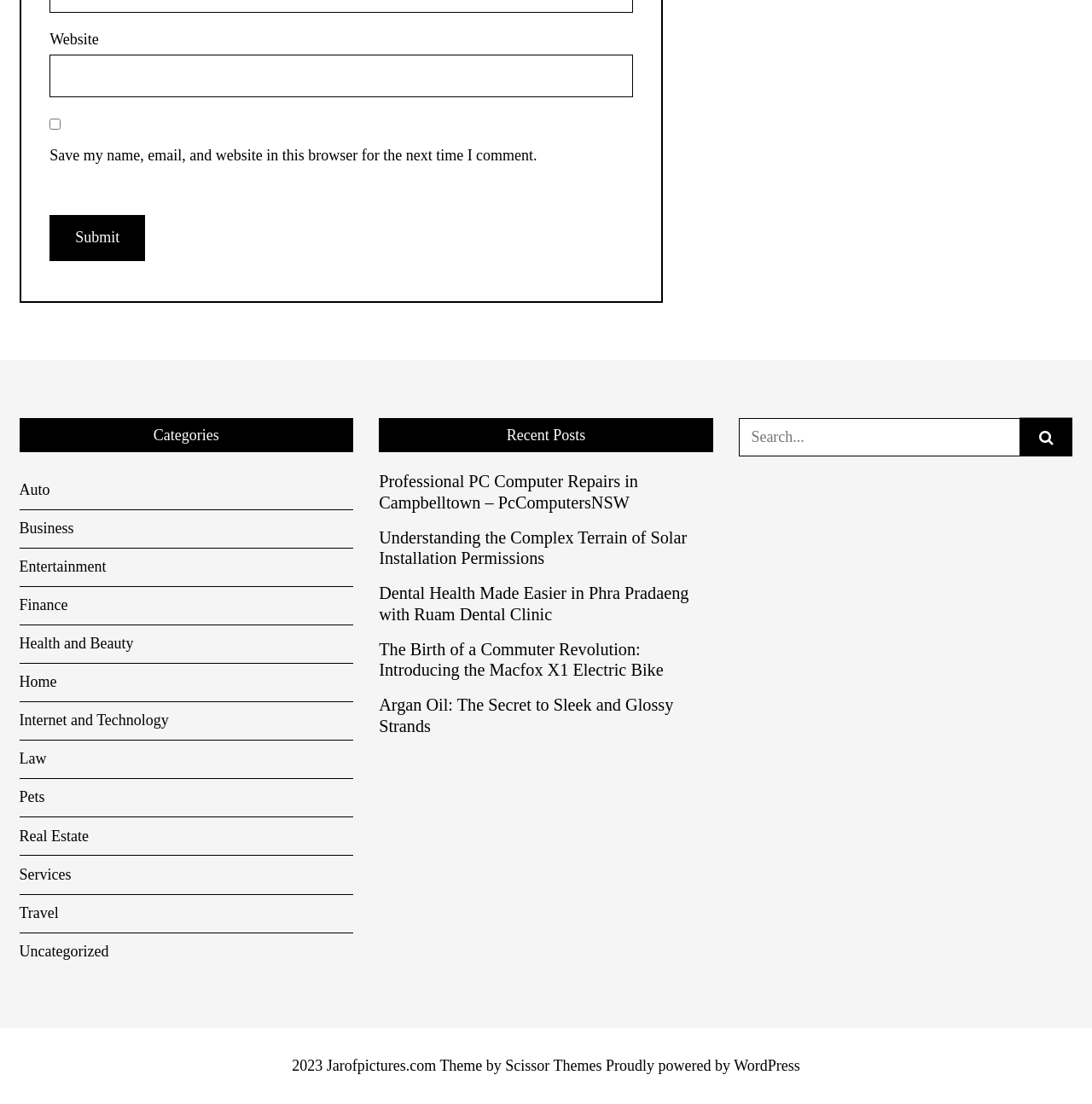Answer the following inquiry with a single word or phrase:
What is the purpose of the checkbox?

Save website data